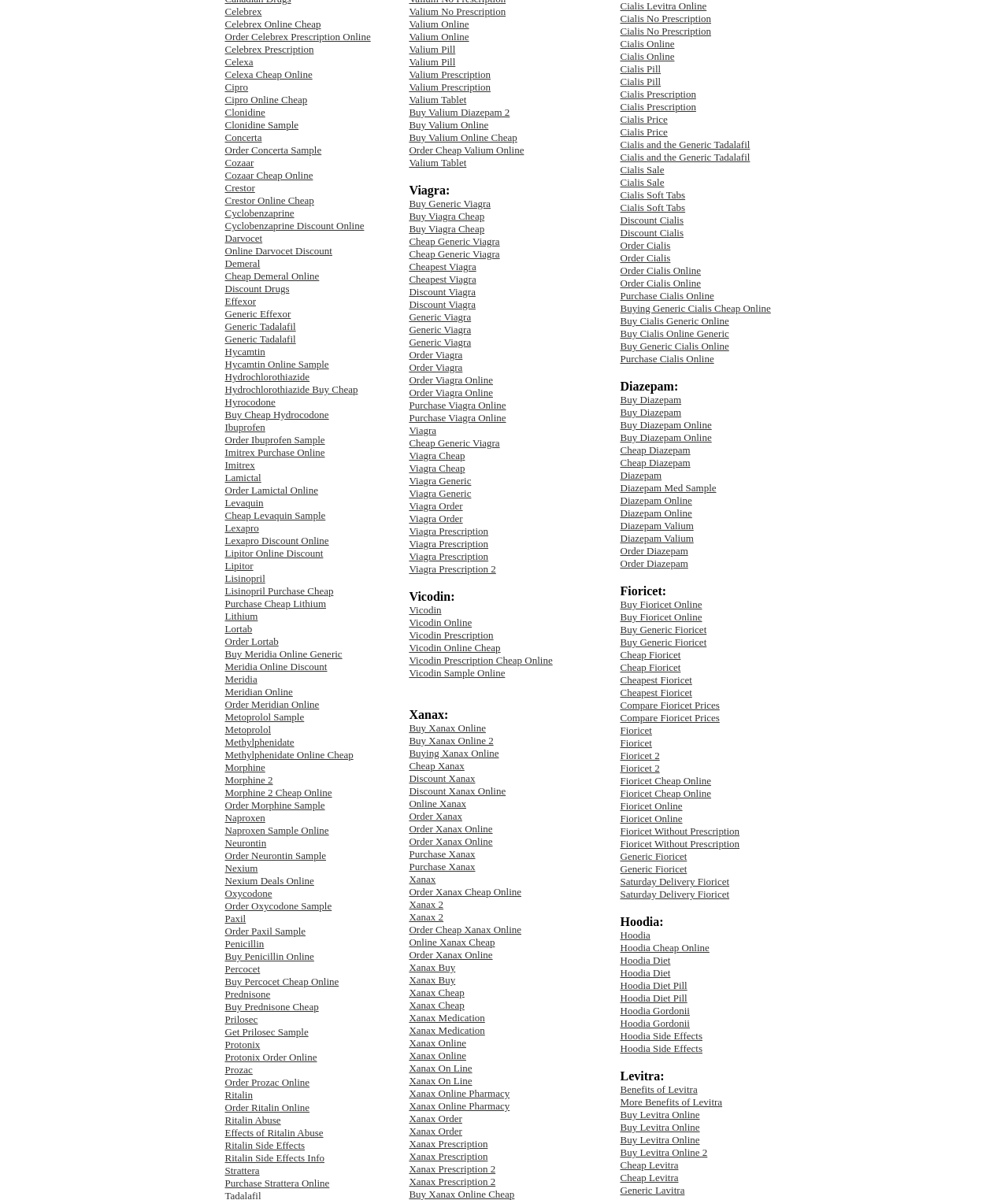What is the purpose of the links on this webpage?
Based on the screenshot, provide your answer in one word or phrase.

To purchase or learn about medications